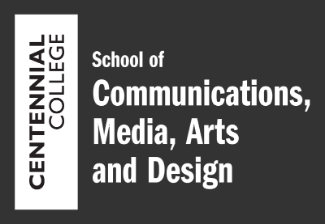Create an extensive caption that includes all significant details of the image.

The image features the logo and branding for the School of Communications, Media, Arts and Design at Centennial College. The design is minimalist yet striking, set against a dark background that enhances its visibility. The logo prominently displays "CENTENNIAL COLLEGE" in bold lettering on the left, while the name of the school is presented to the right in a clean, modern font. This visual representation encapsulates the school's focus on various creative disciplines, emphasizing its commitment to fostering skills and knowledge in communications, media, arts, and design. The overall aesthetic conveys professionalism and a contemporary approach to education in these dynamic fields.